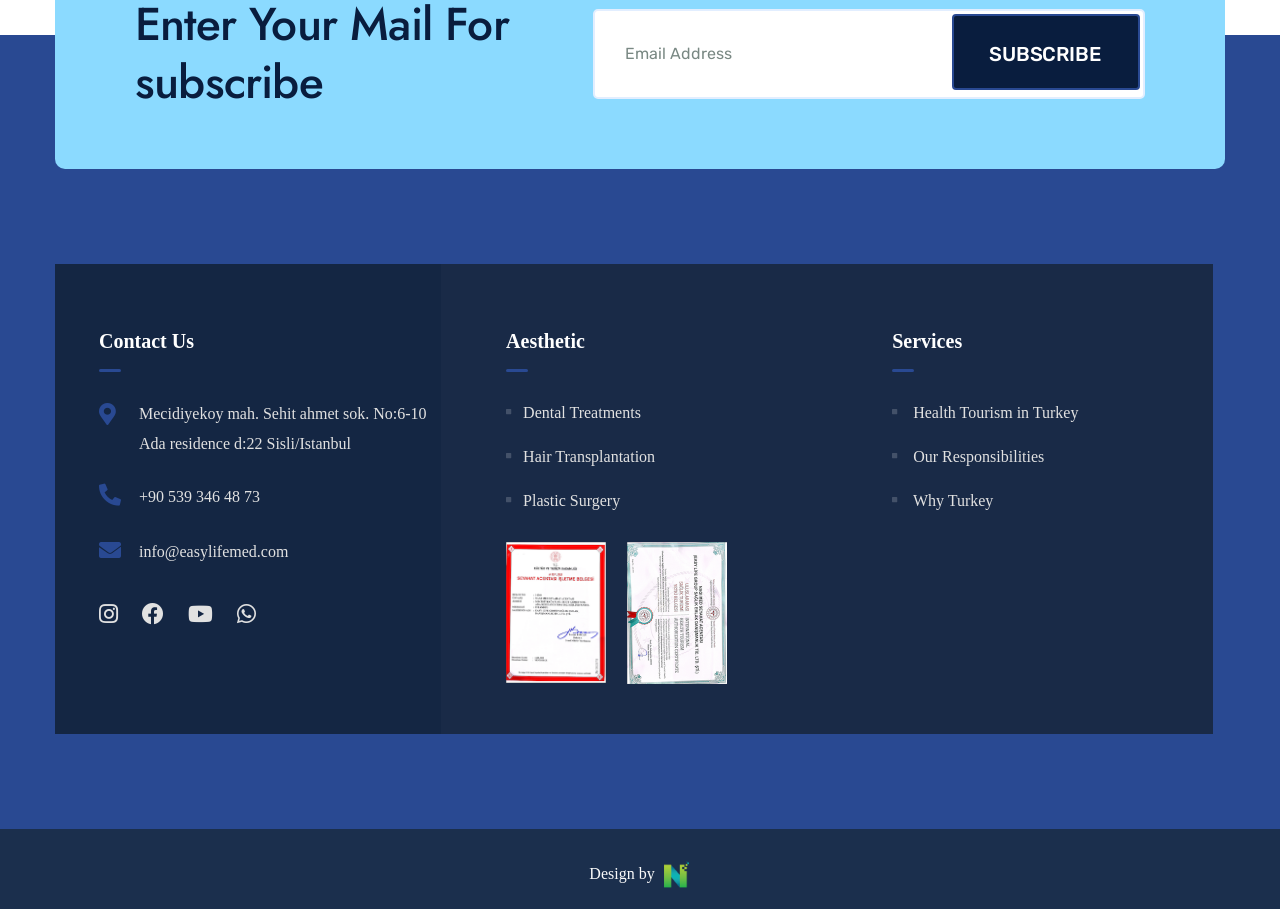Locate the bounding box coordinates of the element's region that should be clicked to carry out the following instruction: "Subscribe to newsletter". The coordinates need to be four float numbers between 0 and 1, i.e., [left, top, right, bottom].

[0.744, 0.015, 0.891, 0.099]